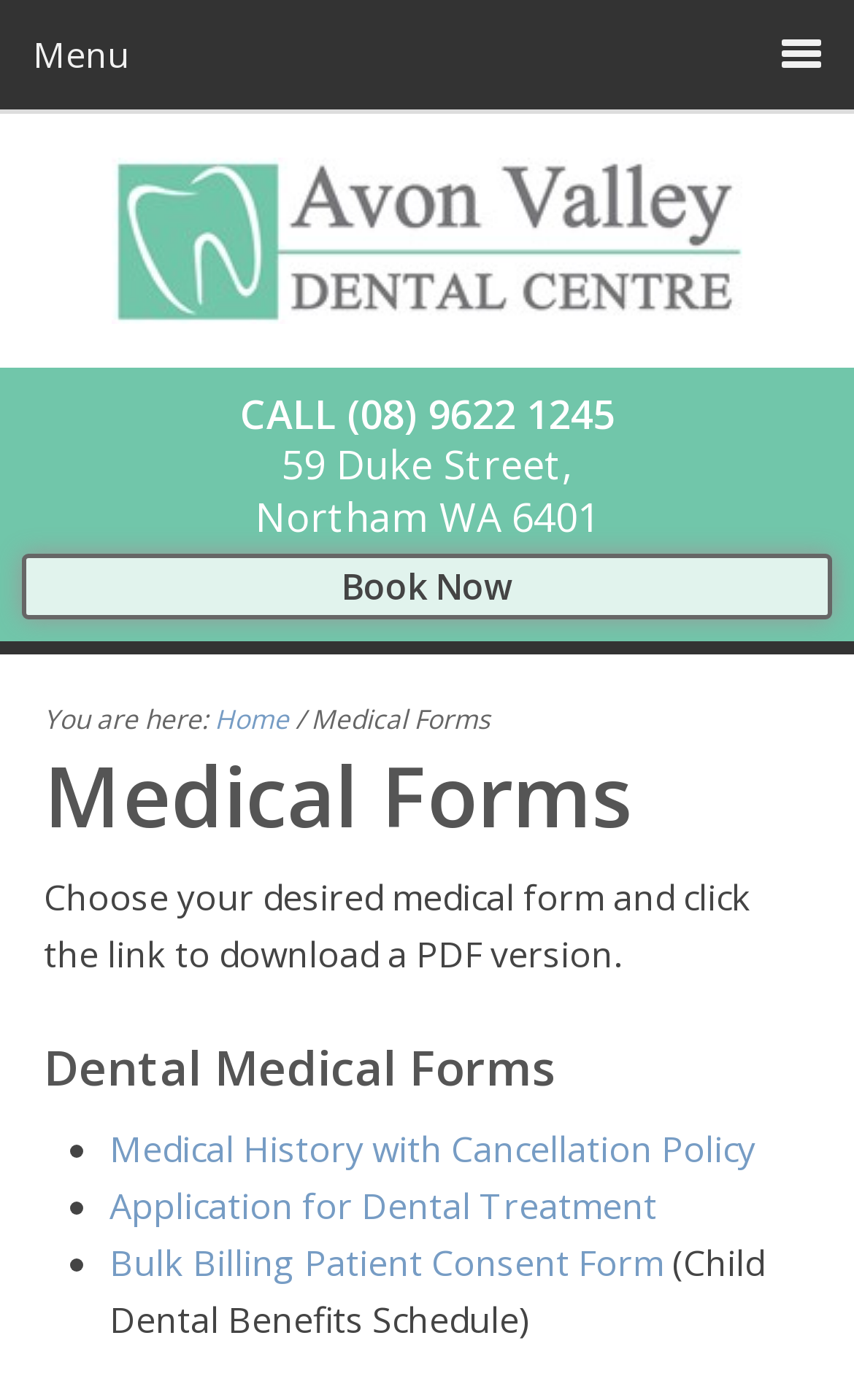Given the element description, predict the bounding box coordinates in the format (top-left x, top-left y, bottom-right x, bottom-right y), using floating point numbers between 0 and 1: Bulk Billing Patient Consent Form

[0.128, 0.884, 0.777, 0.919]